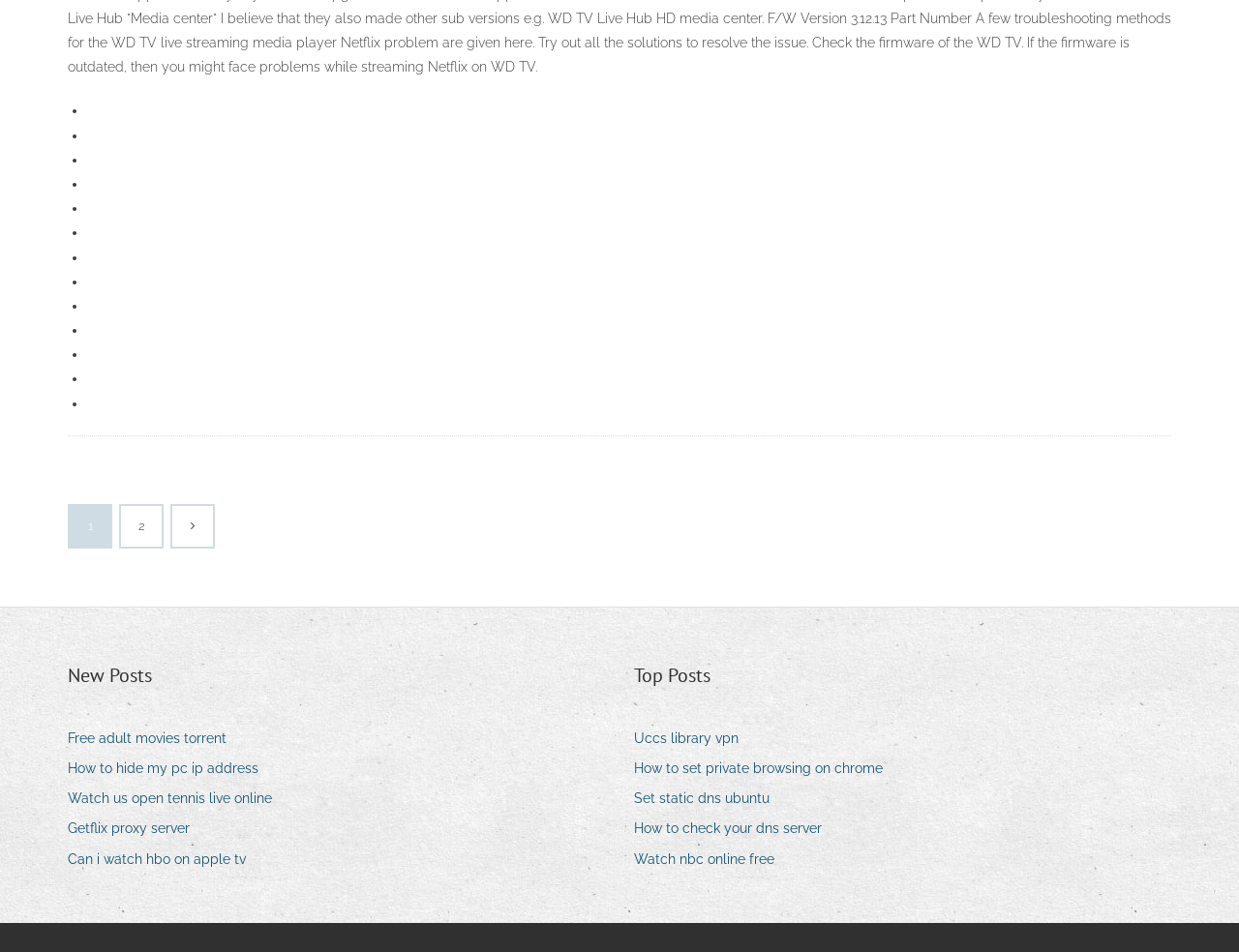Identify the bounding box of the UI component described as: "Set static dns ubuntu".

[0.512, 0.825, 0.633, 0.853]